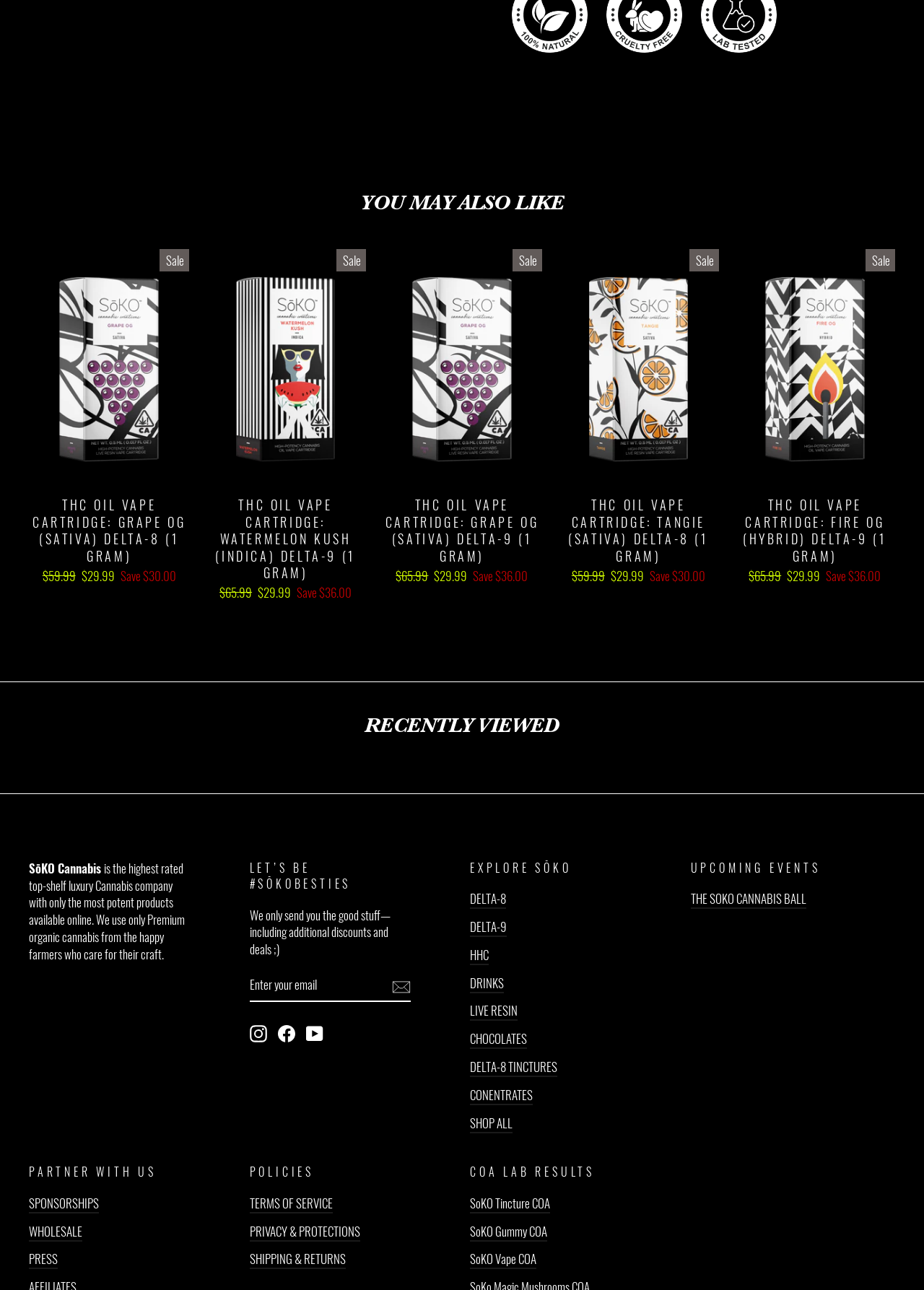Reply to the question with a single word or phrase:
What is the price of the Grape OG (Sativa) Delta-8 vape cartridge?

$29.99